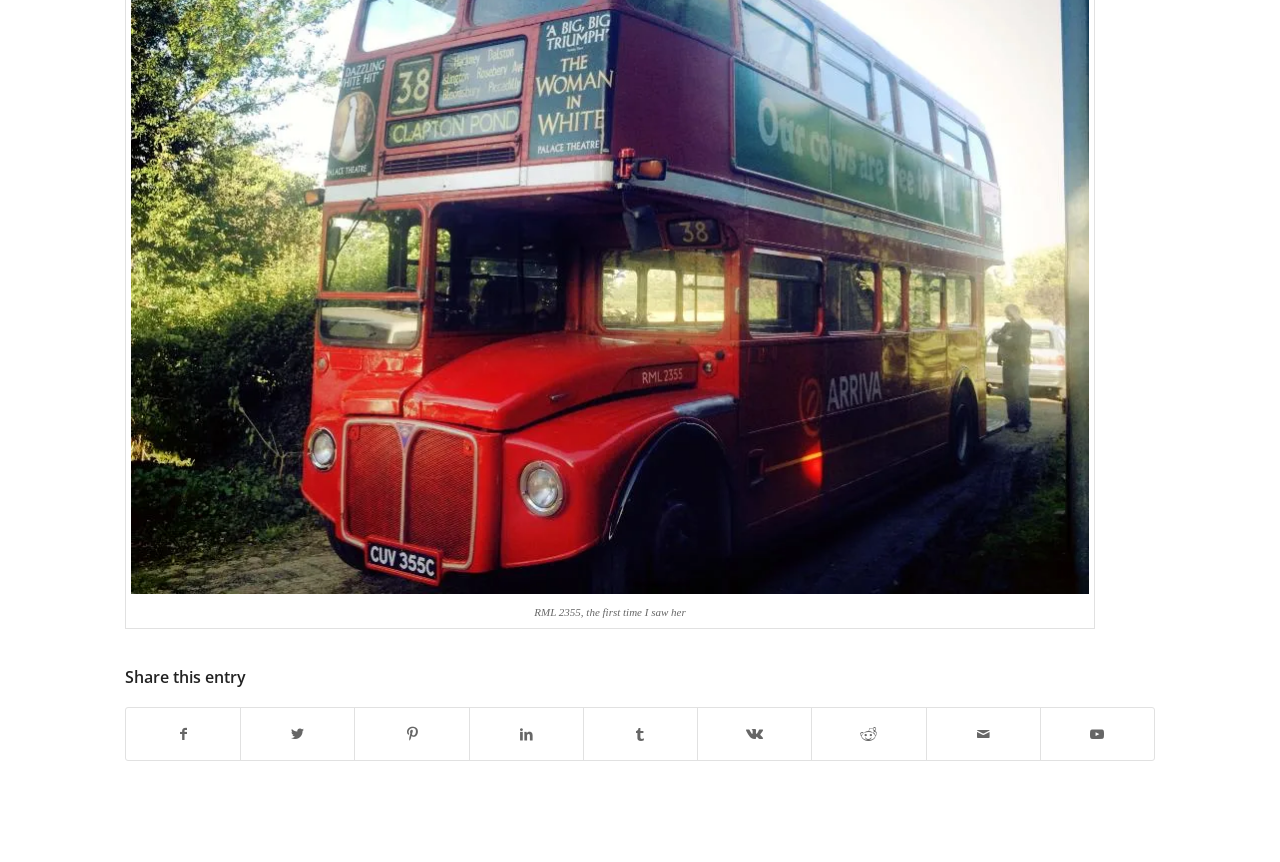What is the title of the entry?
Look at the image and respond with a one-word or short phrase answer.

RML 2355, the first time I saw her